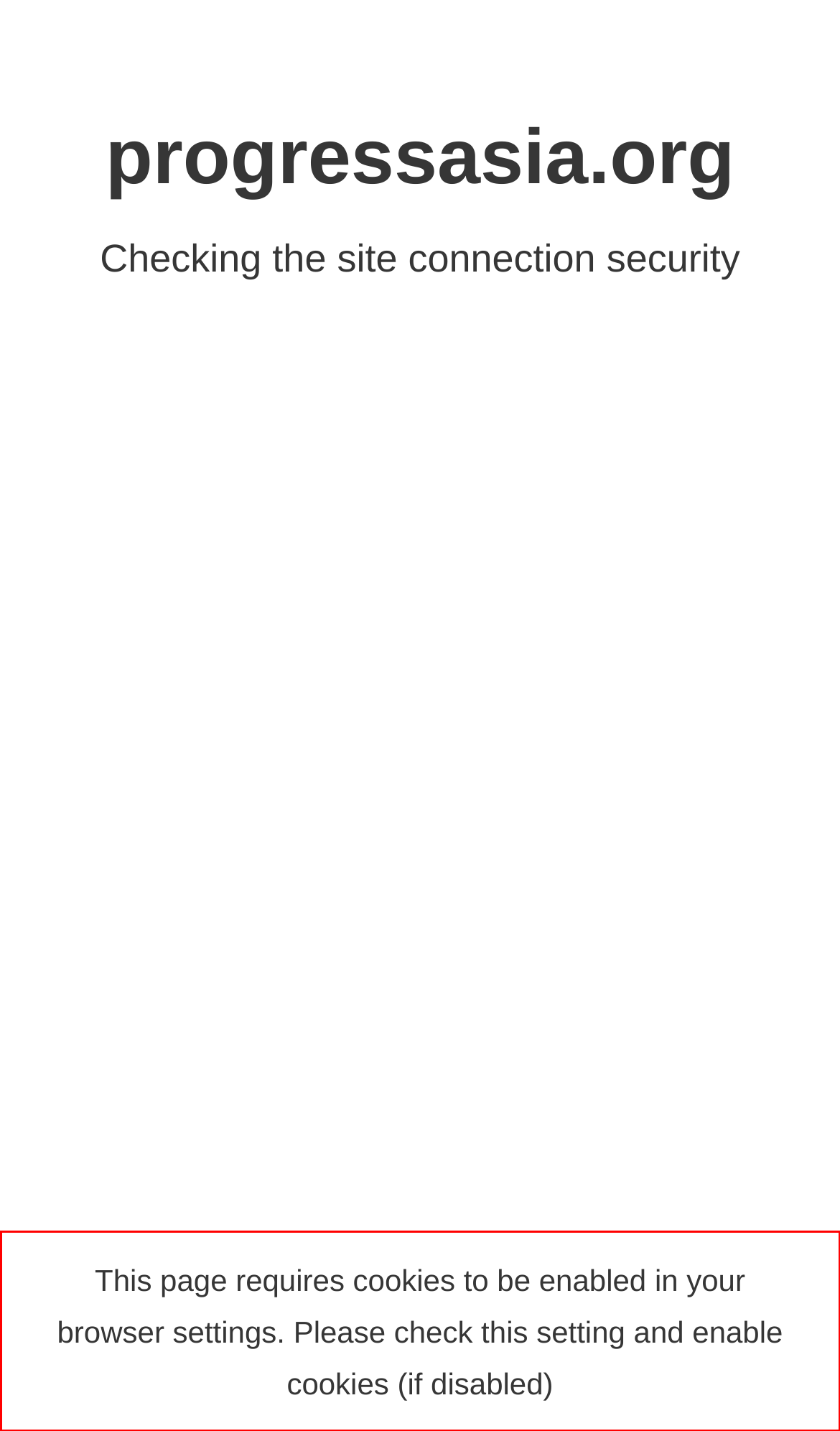You are given a screenshot with a red rectangle. Identify and extract the text within this red bounding box using OCR.

This page requires cookies to be enabled in your browser settings. Please check this setting and enable cookies (if disabled)